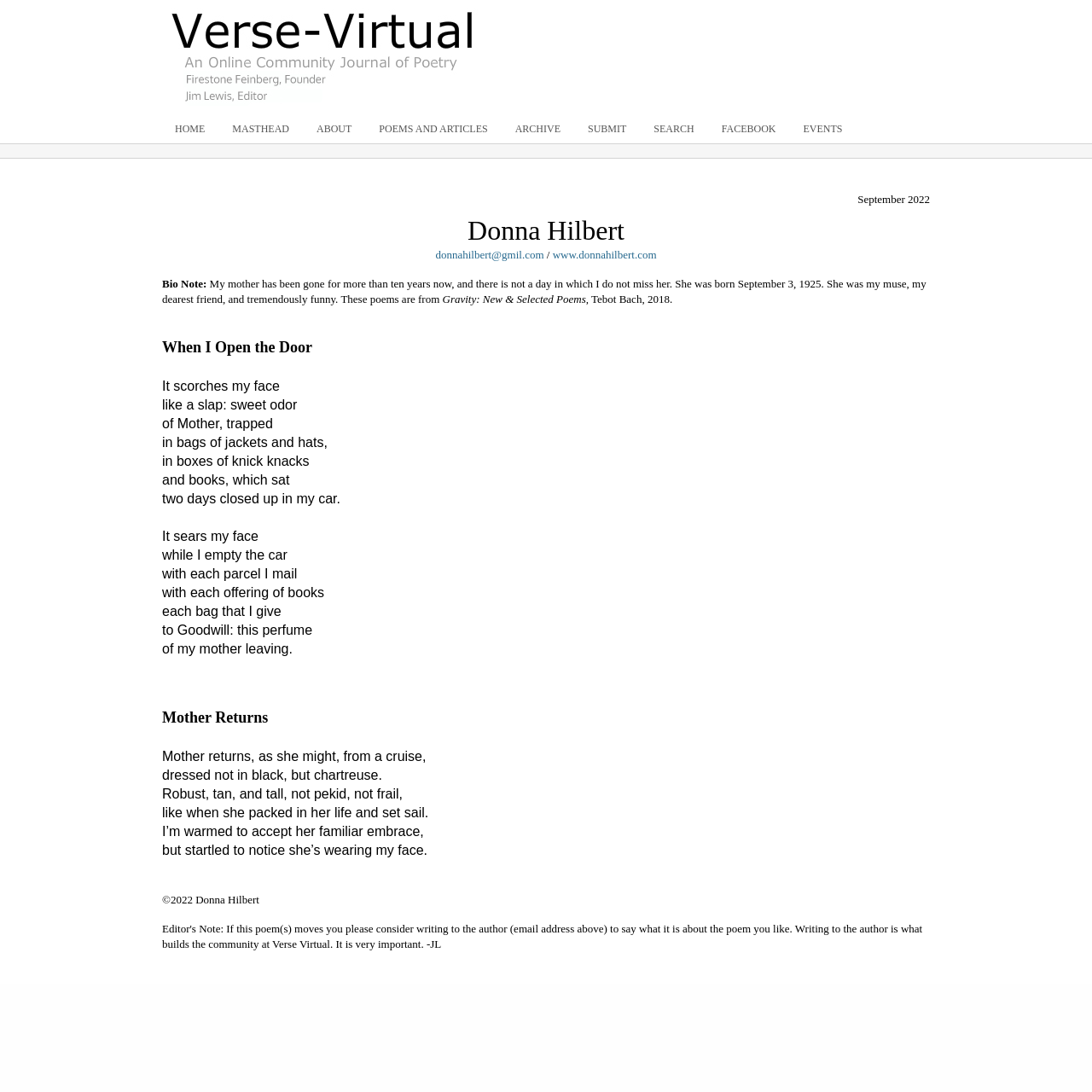Identify the bounding box coordinates for the UI element mentioned here: "HOME". Provide the coordinates as four float values between 0 and 1, i.e., [left, top, right, bottom].

[0.148, 0.105, 0.199, 0.131]